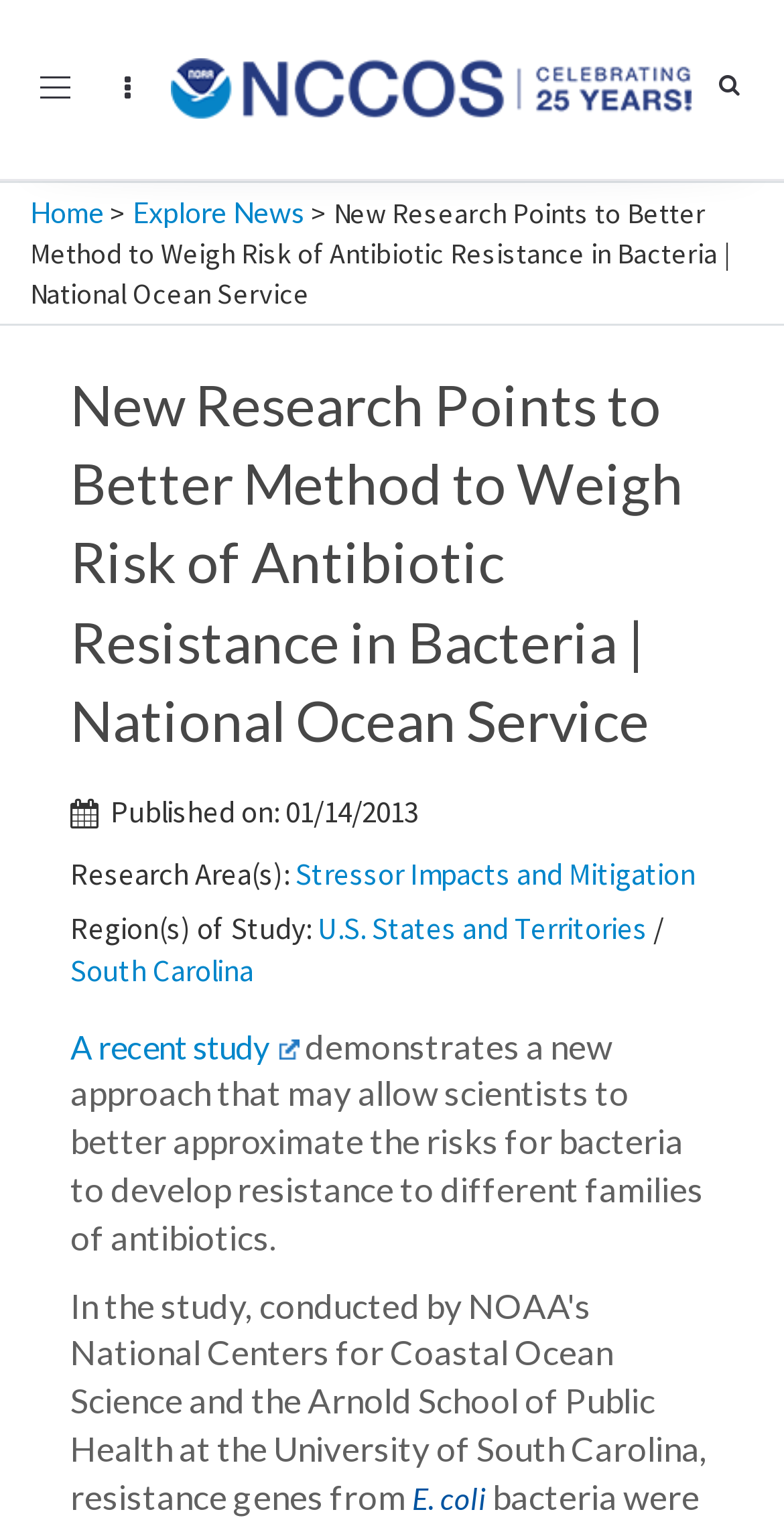What is the publication date of the research? Analyze the screenshot and reply with just one word or a short phrase.

01/14/2013